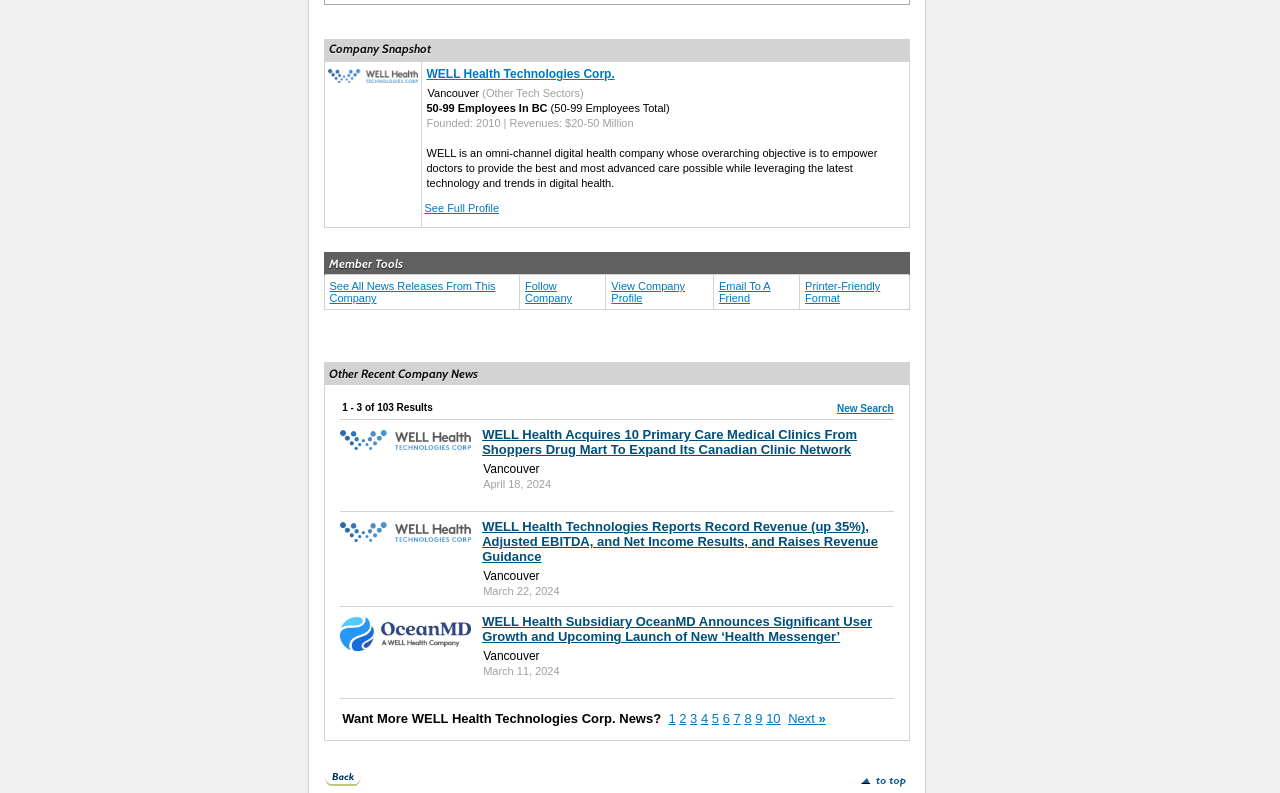Please give a short response to the question using one word or a phrase:
What is the revenue of WELL Health Technologies Corp.?

$20-50 Million